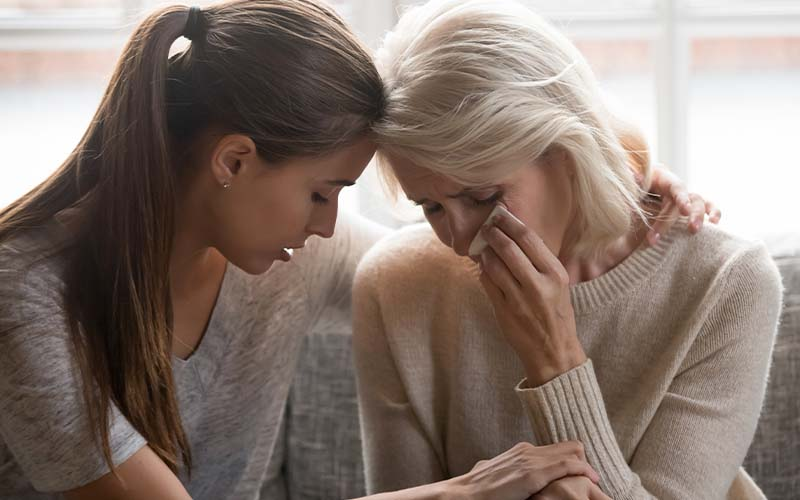Use a single word or phrase to answer the following:
What is the older woman doing?

Wiping away a tear